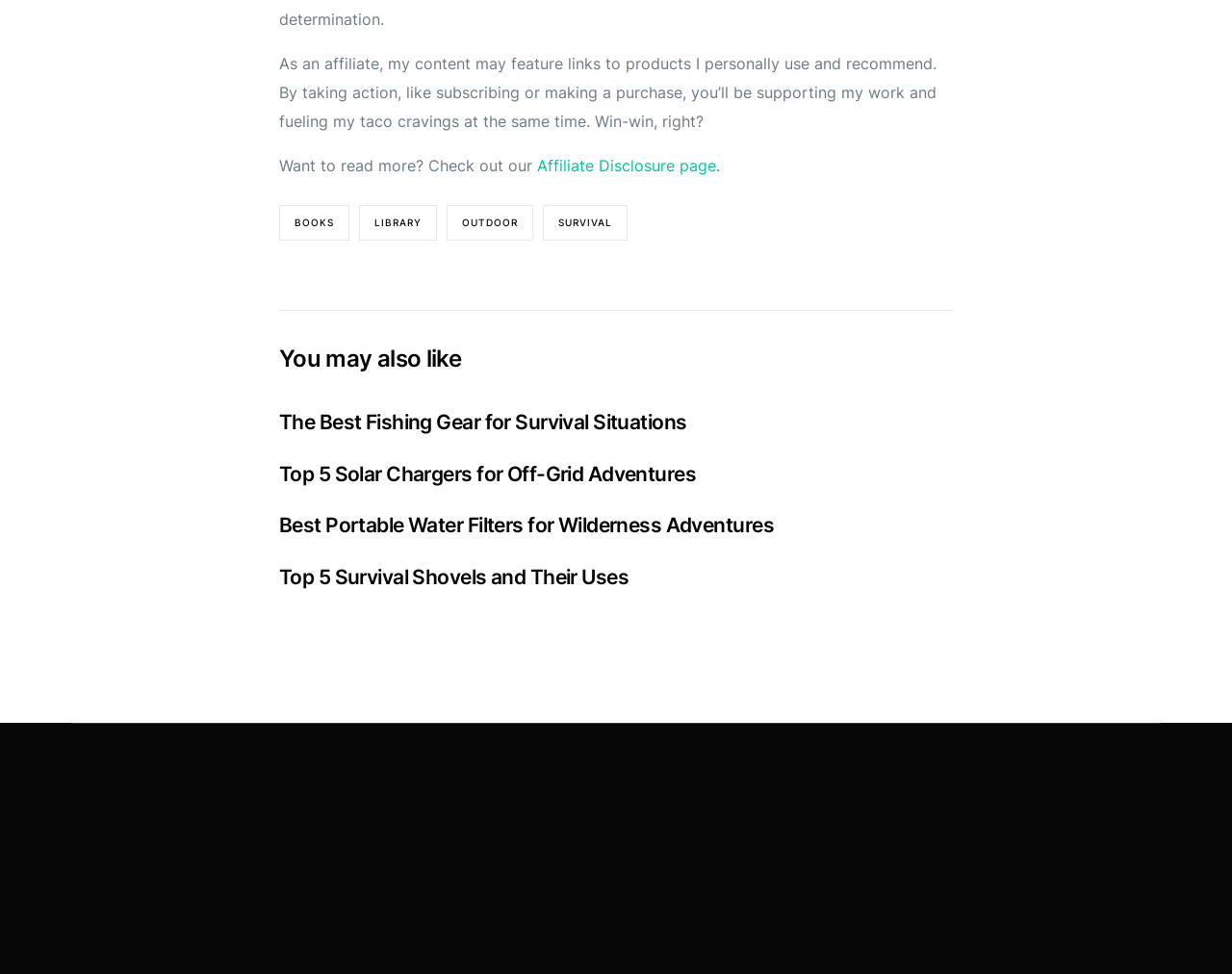Specify the bounding box coordinates (top-left x, top-left y, bottom-right x, bottom-right y) of the UI element in the screenshot that matches this description: Affiliate Disclosure page

[0.436, 0.16, 0.581, 0.18]